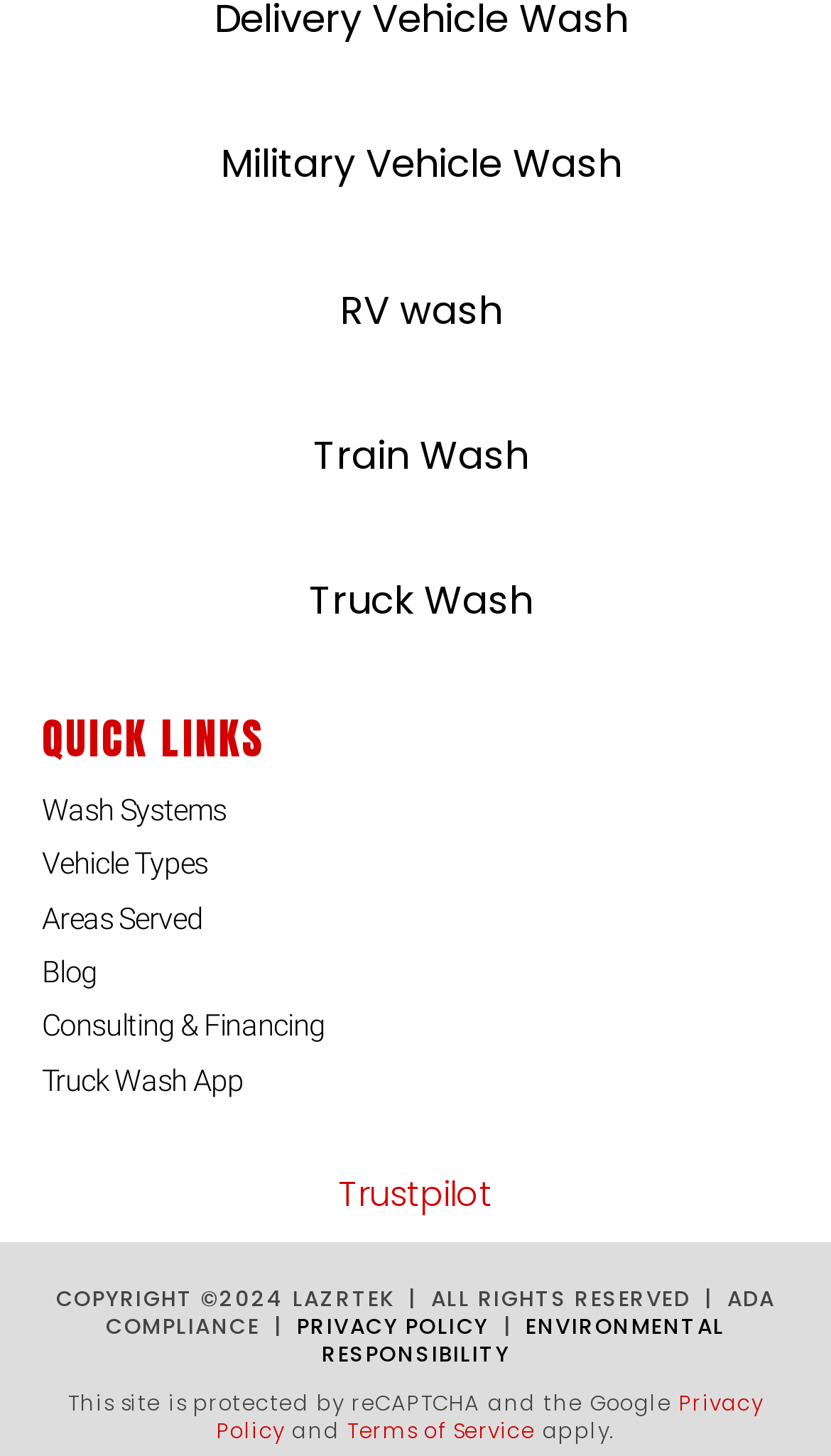Find the bounding box of the UI element described as: "Privacy Policy". The bounding box coordinates should be given as four float values between 0 and 1, i.e., [left, top, right, bottom].

[0.26, 0.953, 0.918, 0.994]